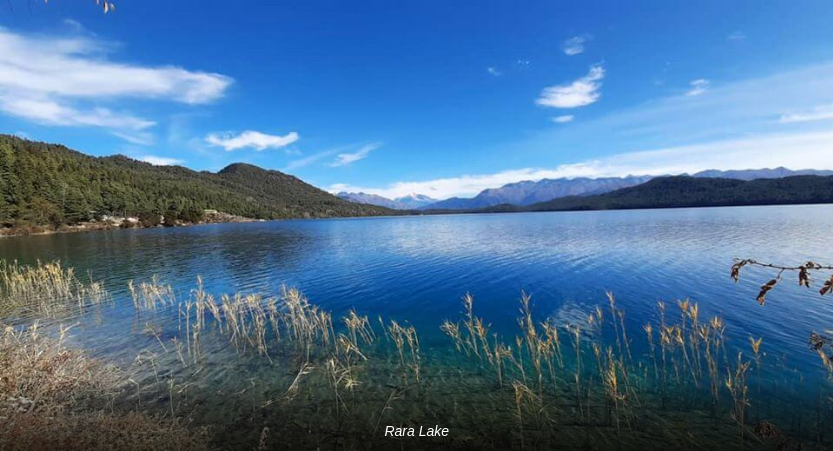Analyze the image and give a detailed response to the question:
What surrounds the lake's water edge?

The caption describes the lake's surroundings, mentioning that the water's edge is fringed by lush greenery and gentle reeds, creating a tranquil setting.